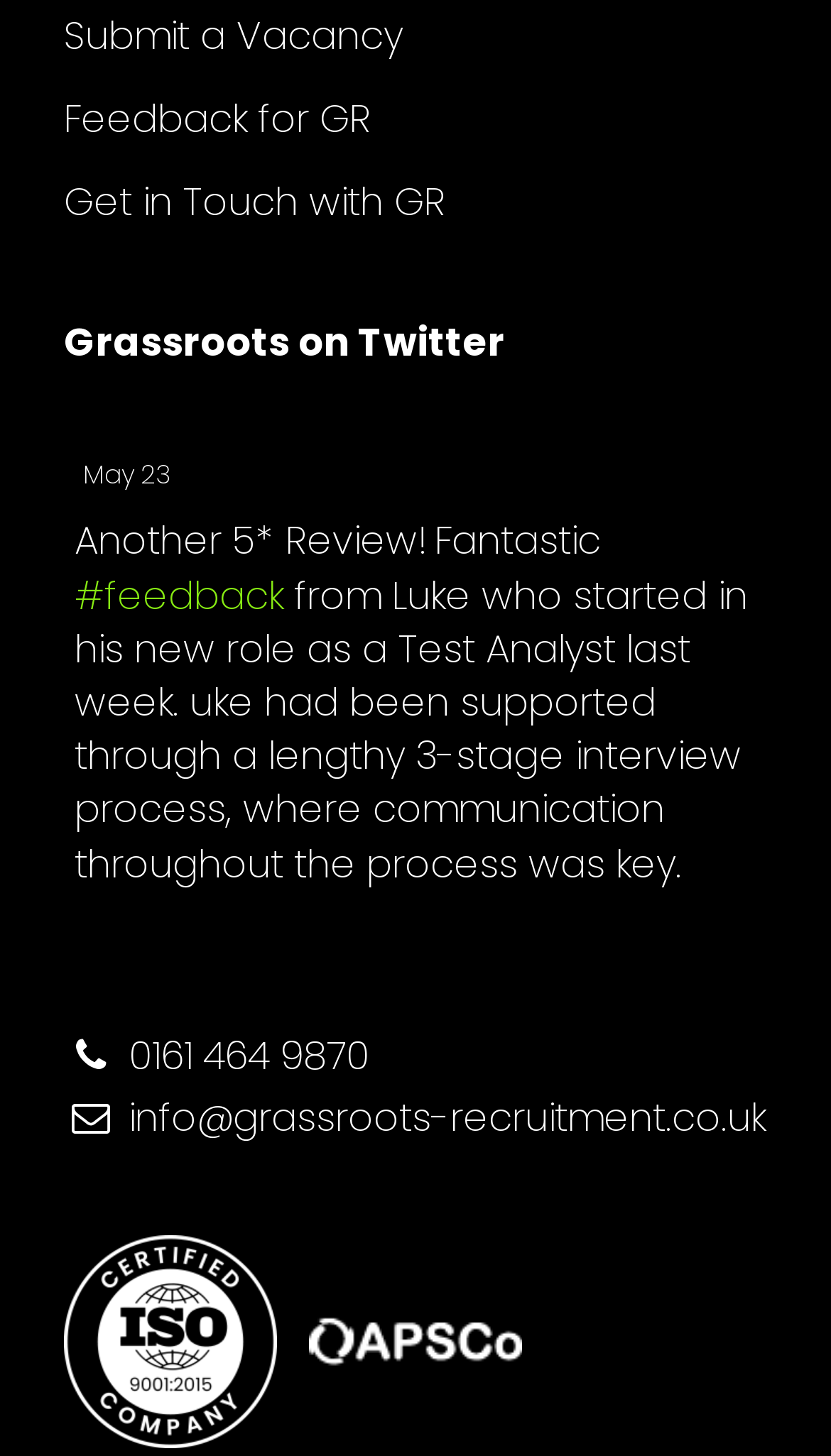What is the date of the Twitter post?
Provide a thorough and detailed answer to the question.

I found the date by looking at the link element with the bounding box coordinates [0.1, 0.313, 0.205, 0.338], which contains the date 'May 23'.